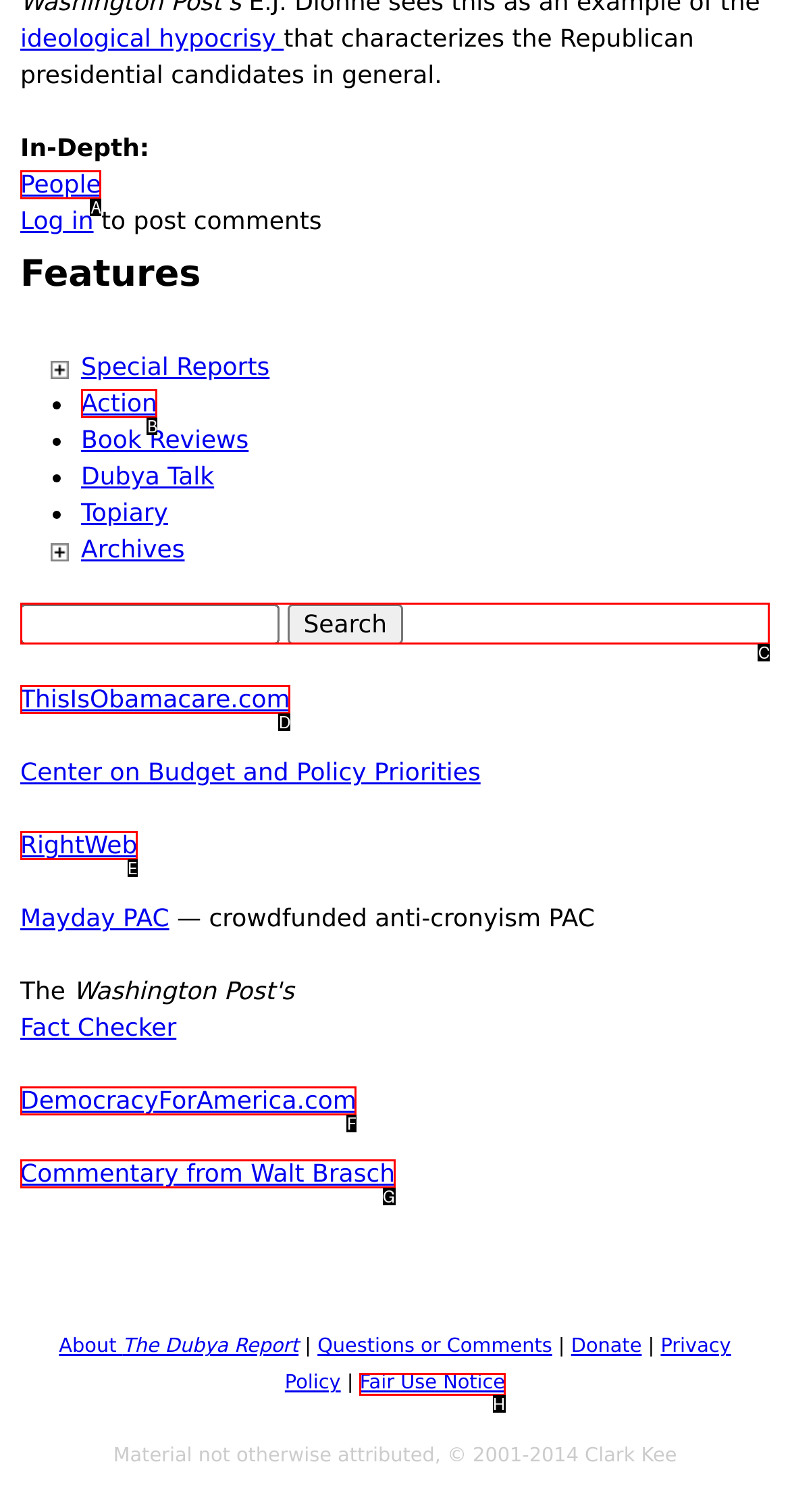Select the HTML element to finish the task: search for something Reply with the letter of the correct option.

C